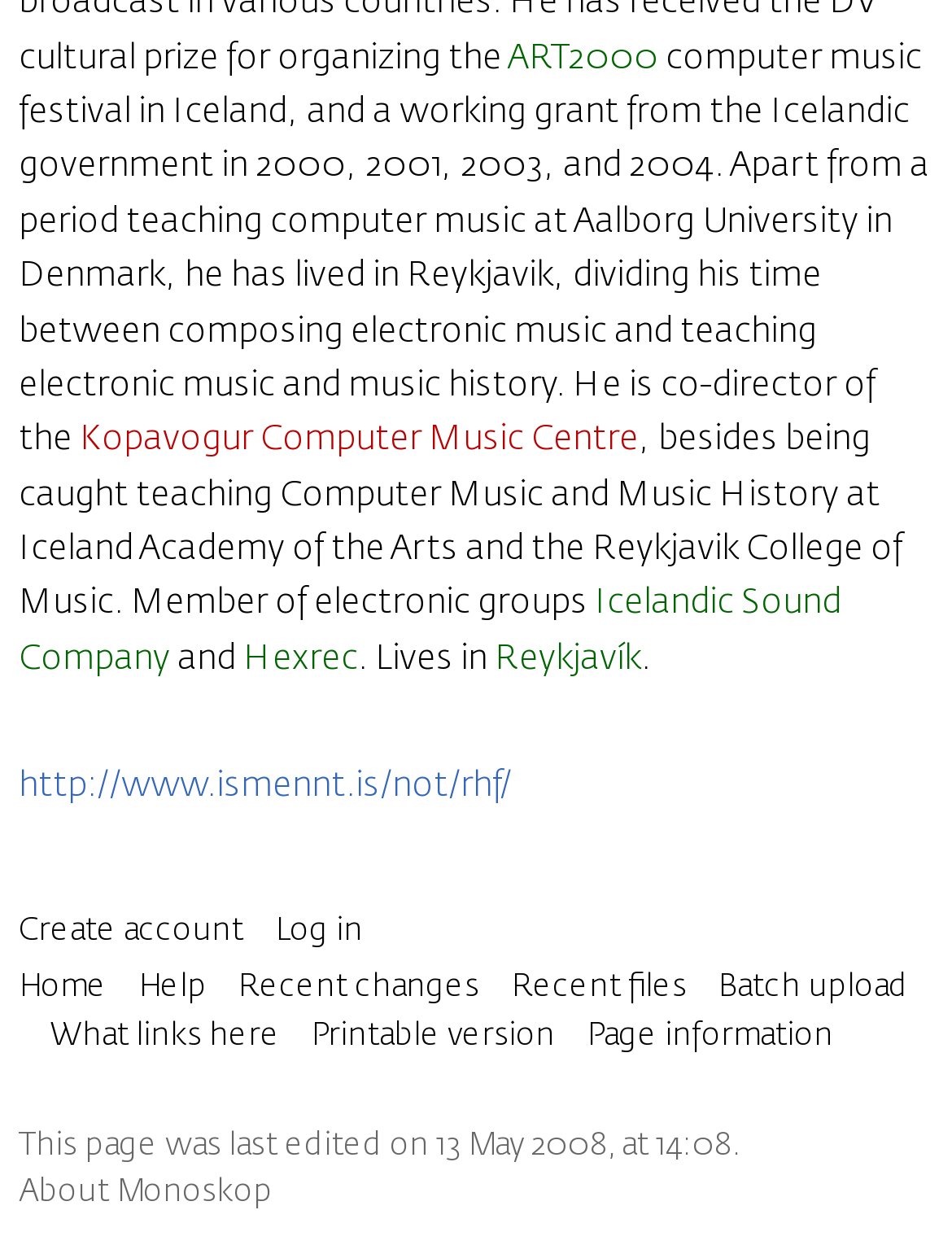Based on the element description Hexrec, identify the bounding box of the UI element in the given webpage screenshot. The coordinates should be in the format (top-left x, top-left y, bottom-right x, bottom-right y) and must be between 0 and 1.

[0.256, 0.515, 0.376, 0.543]